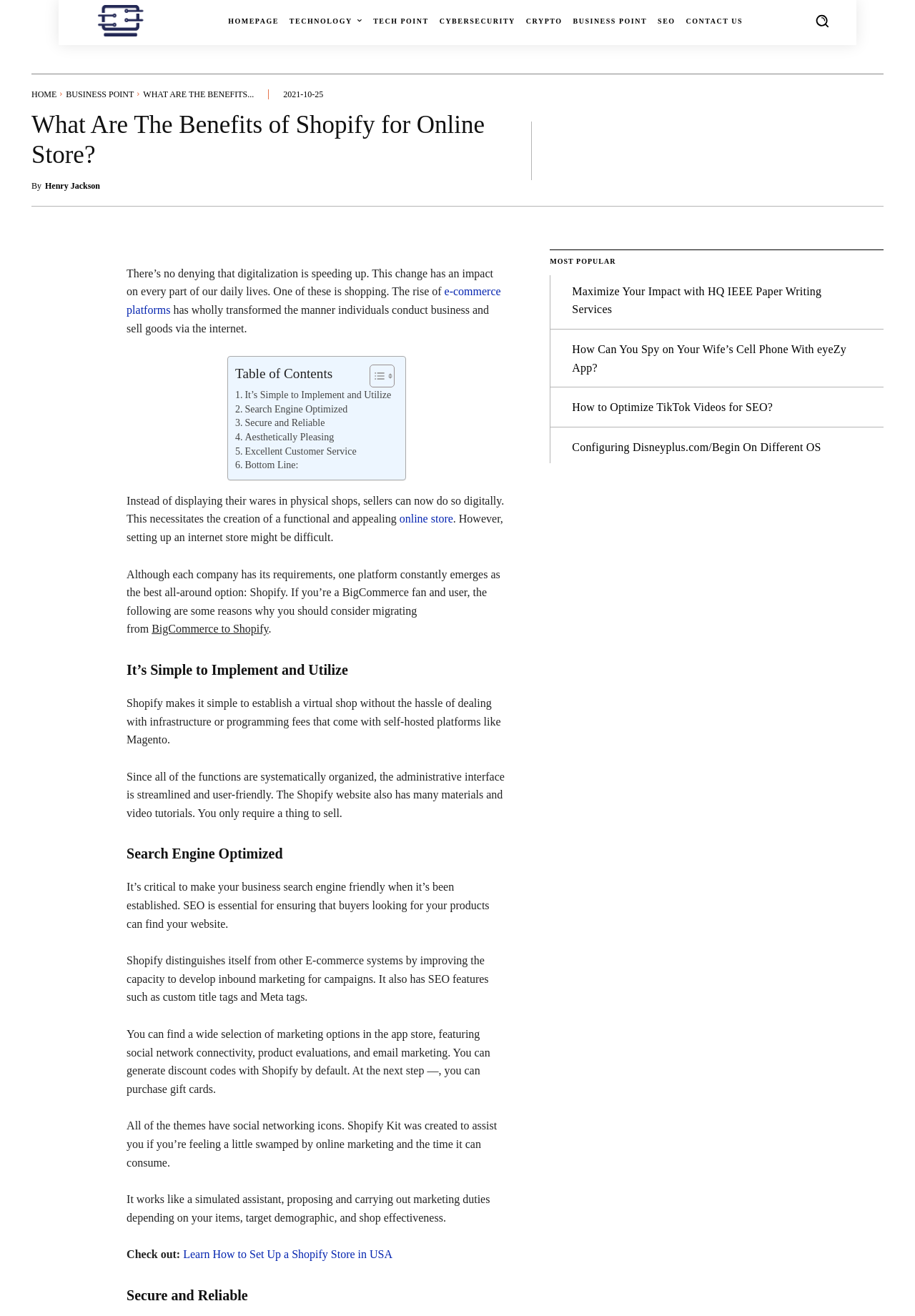What is the purpose of Shopify Kit?
Respond to the question with a well-detailed and thorough answer.

According to the webpage, Shopify Kit was created to assist users if they’re feeling a little swamped by online marketing and the time it can consume. It works like a simulated assistant, proposing and carrying out marketing duties depending on the user's items, target demographic, and shop effectiveness.